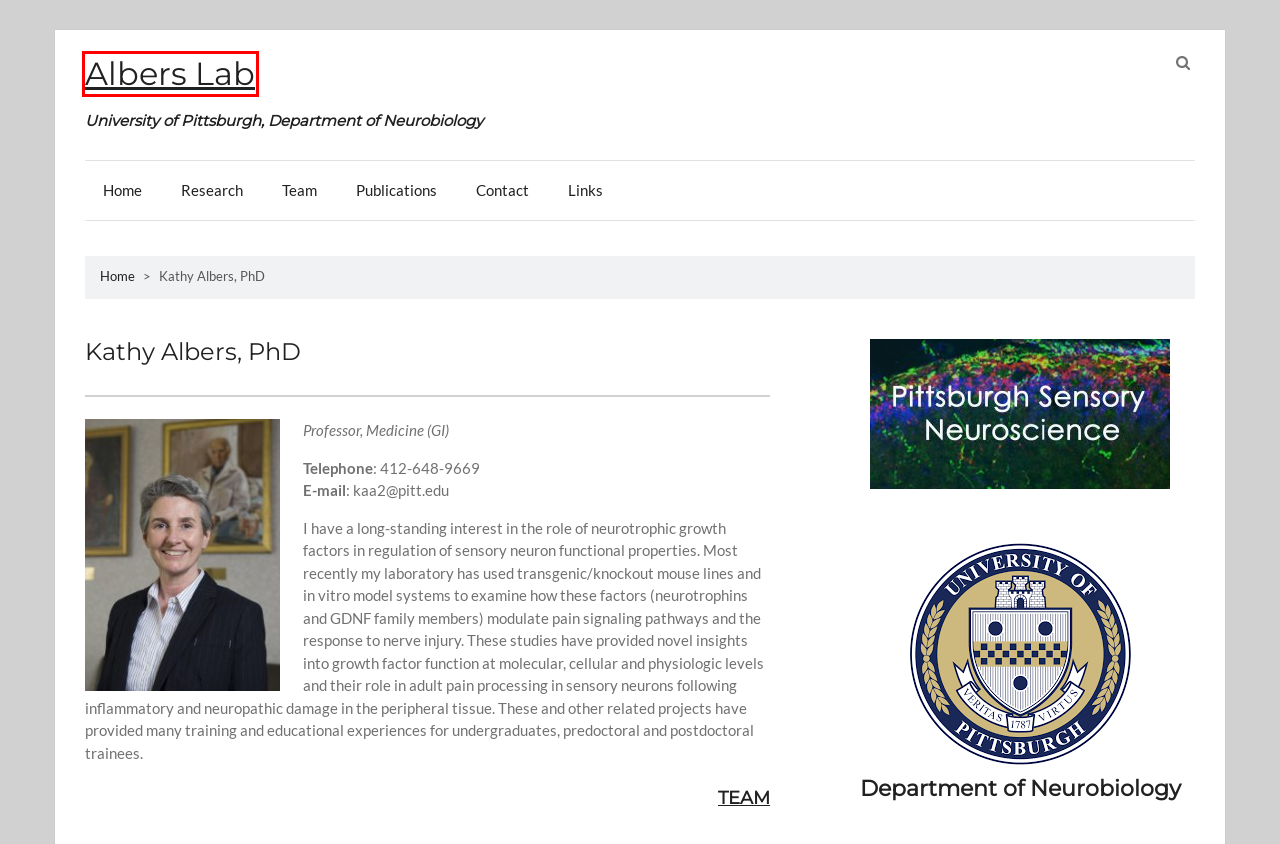Analyze the webpage screenshot with a red bounding box highlighting a UI element. Select the description that best matches the new webpage after clicking the highlighted element. Here are the options:
A. Albers Lab  – University of Pittsburgh, Department of Neurobiology
B. Publications – Albers Lab
C. Team – Albers Lab
D. Contact – Albers Lab
E. Blog Tool, Publishing Platform, and CMS – WordPress.org
F. Links – Albers Lab
G. Research – Albers Lab
H. Pittsburgh Center for Pain Research – University of Pittsburgh

A